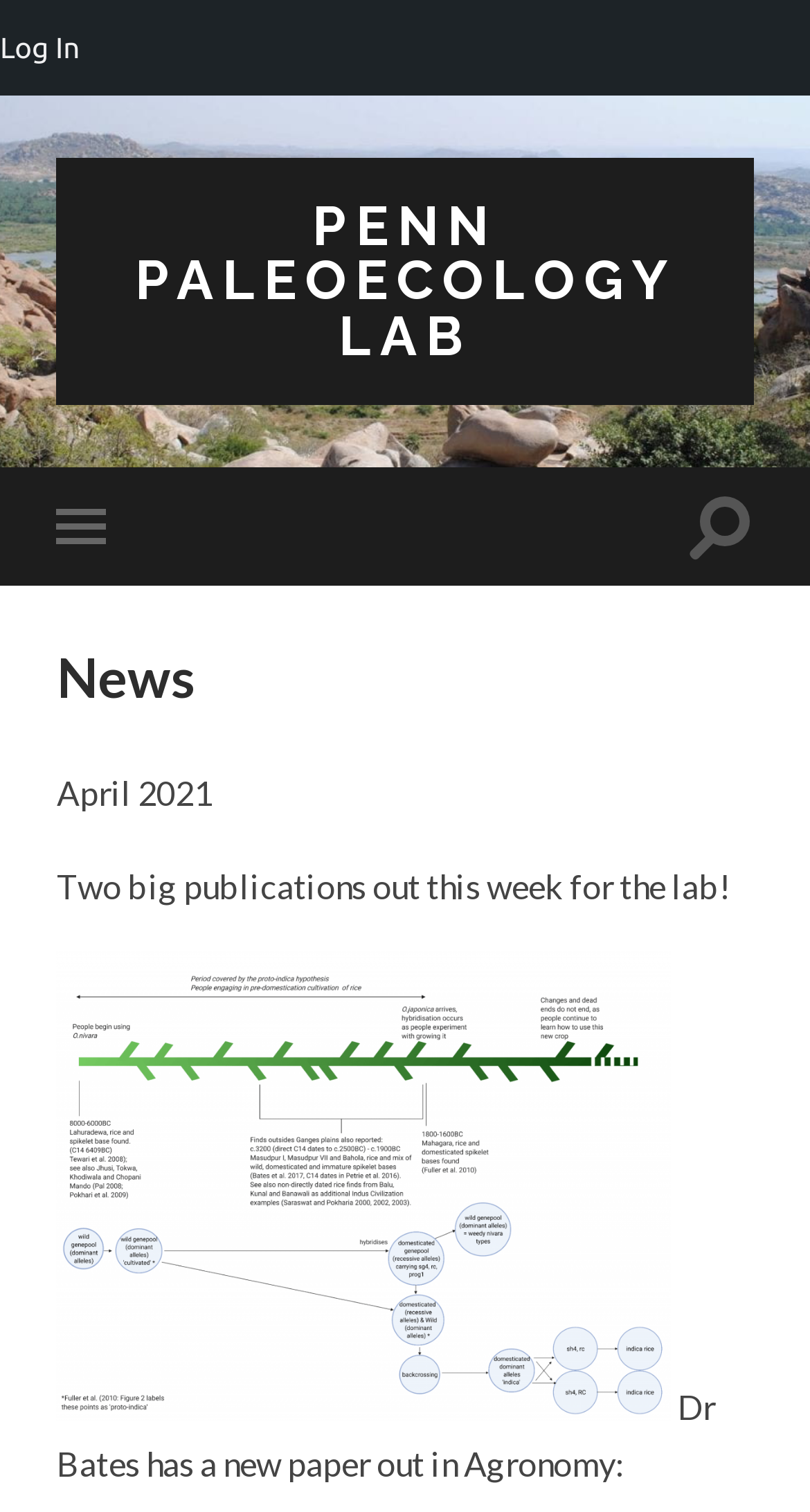Given the element description Log In, identify the bounding box coordinates for the UI element on the webpage screenshot. The format should be (top-left x, top-left y, bottom-right x, bottom-right y), with values between 0 and 1.

[0.0, 0.0, 0.099, 0.063]